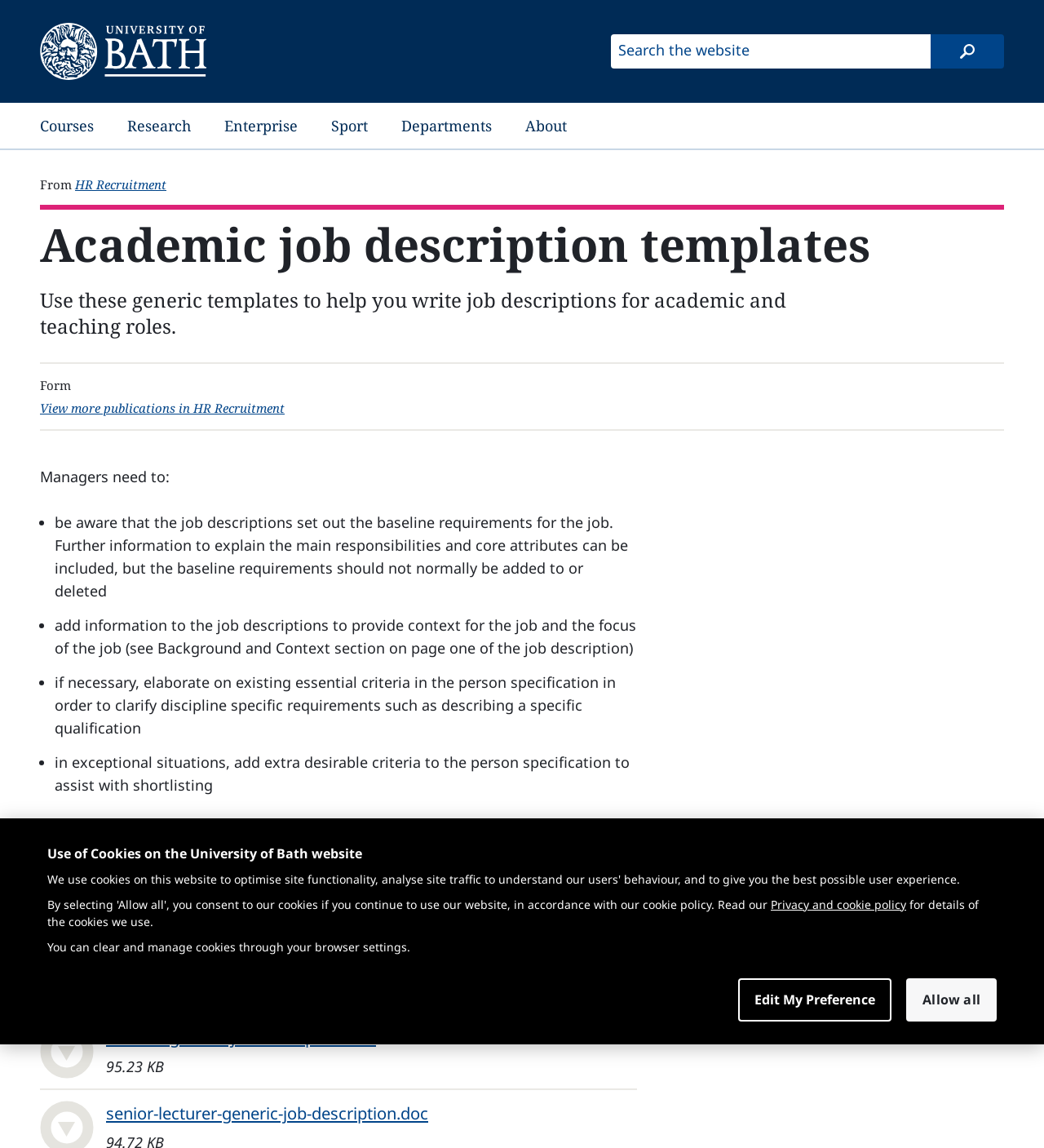Extract the bounding box of the UI element described as: "Privacy and cookie policy".

[0.738, 0.781, 0.868, 0.795]